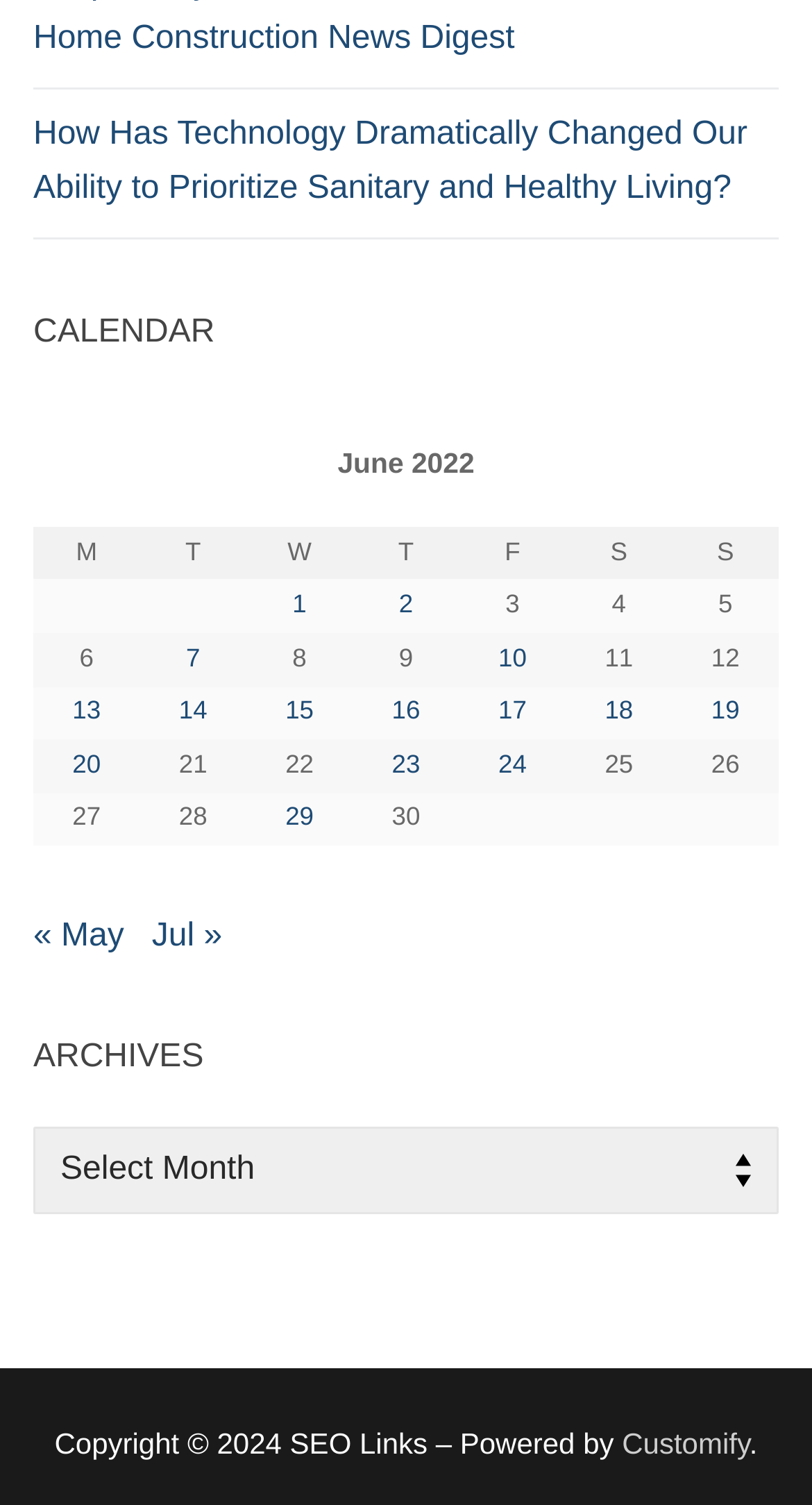Determine the coordinates of the bounding box for the clickable area needed to execute this instruction: "View posts published on June 29, 2022".

[0.303, 0.527, 0.434, 0.562]